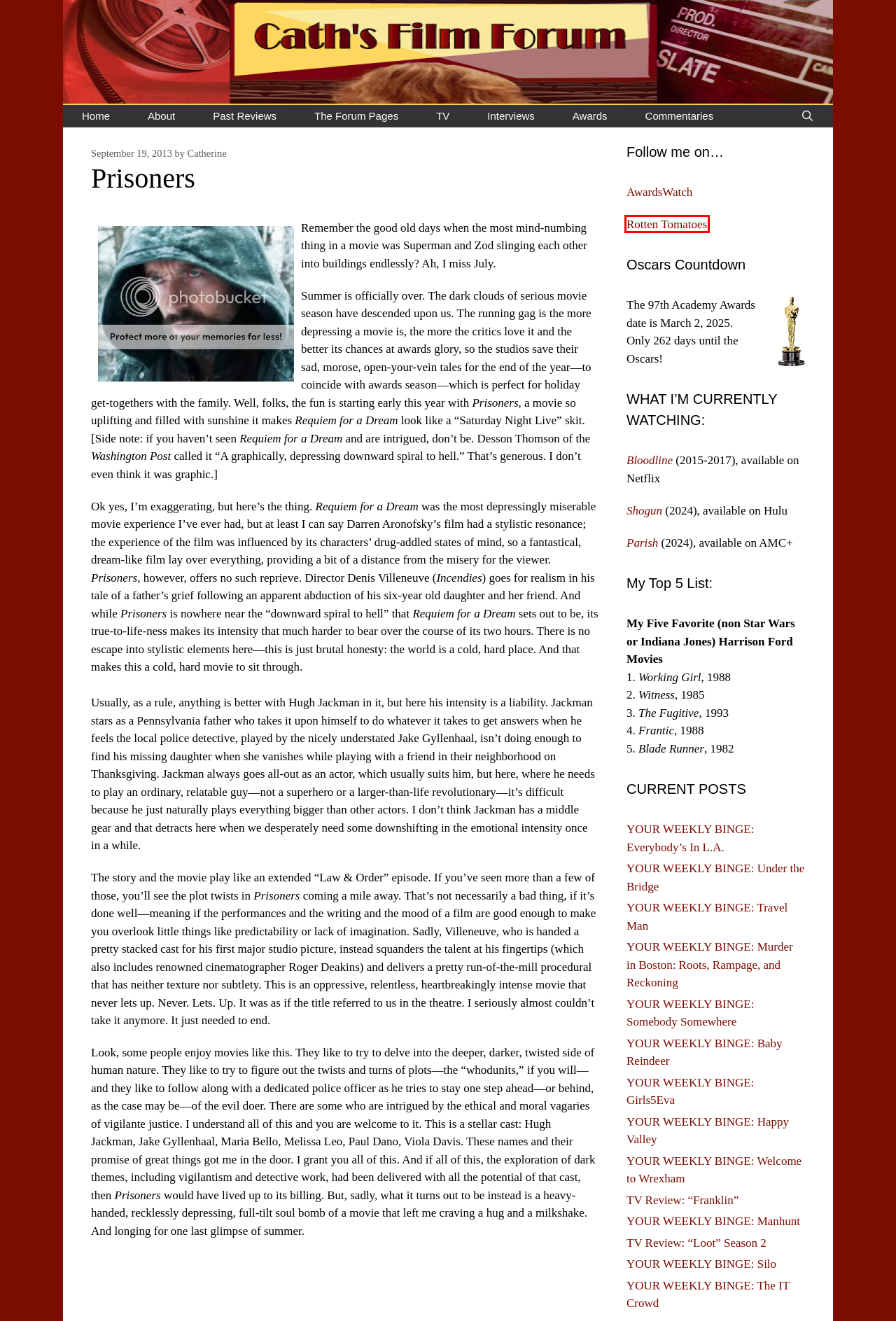Review the screenshot of a webpage containing a red bounding box around an element. Select the description that best matches the new webpage after clicking the highlighted element. The options are:
A. YOUR WEEKLY BINGE: Baby Reindeer – Cath's Film Forum
B. Catherine Springer Movie Reviews & Previews | Rotten Tomatoes
C. YOUR WEEKLY BINGE: Under the Bridge – Cath's Film Forum
D. TV Review:  “Franklin” – Cath's Film Forum
E. Catherine Springer – AwardsWatch
F. YOUR WEEKLY BINGE: The IT Crowd – Cath's Film Forum
G. YOUR WEEKLY BINGE: Silo – Cath's Film Forum
H. YOUR WEEKLY BINGE: Travel Man – Cath's Film Forum

B